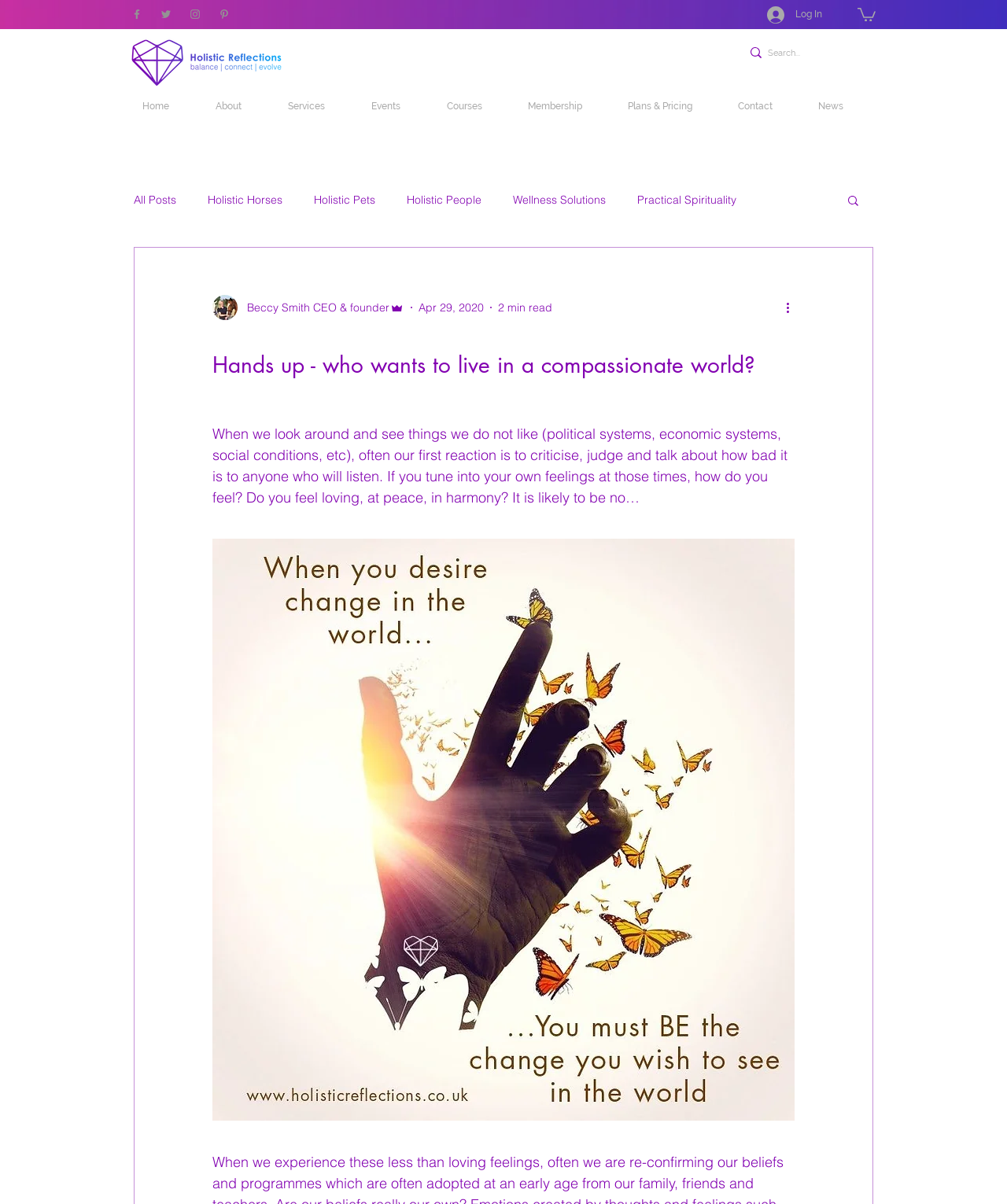How many social media links are in the social bar?
Use the image to answer the question with a single word or phrase.

4